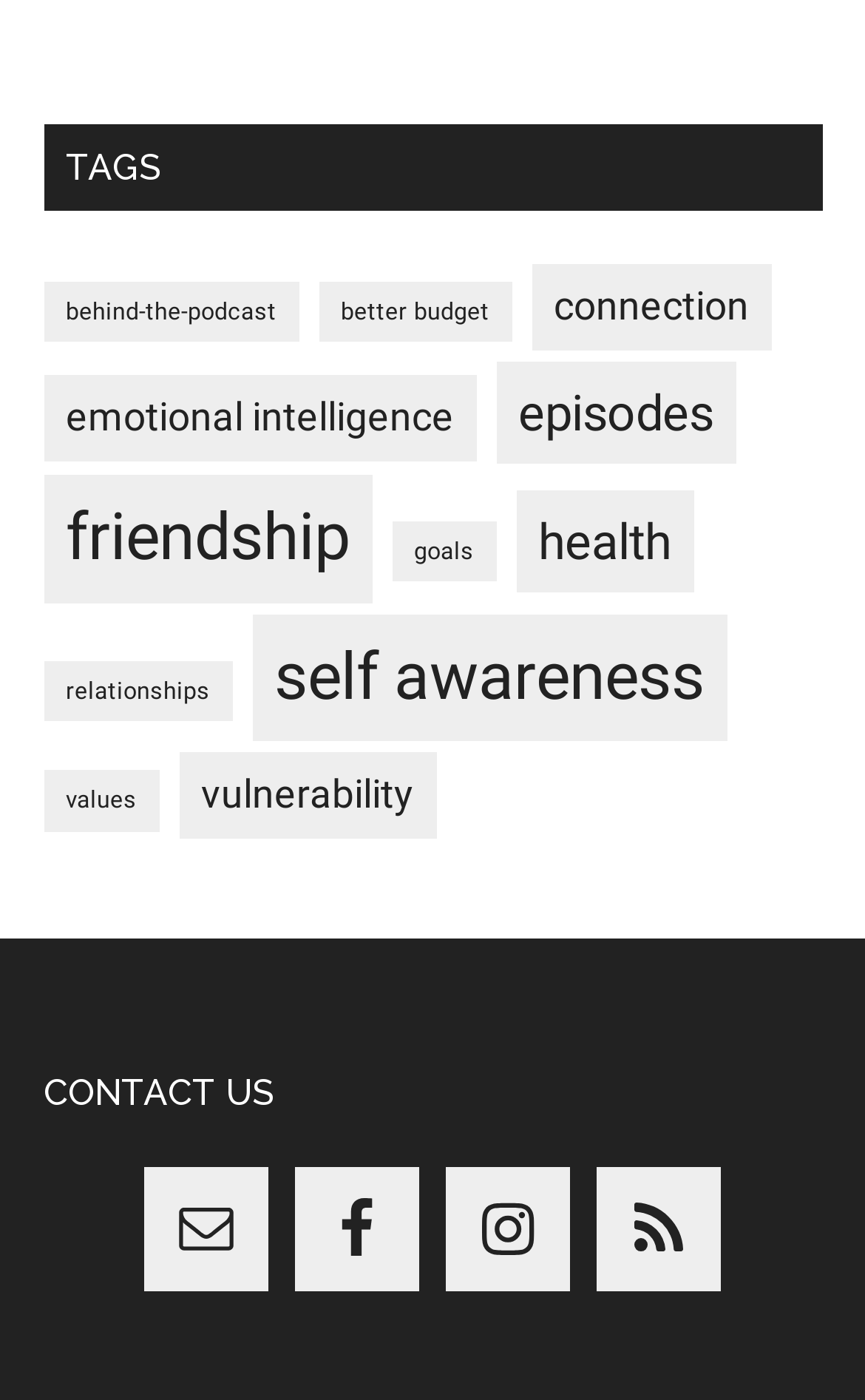Provide the bounding box coordinates of the area you need to click to execute the following instruction: "visit emotional intelligence".

[0.05, 0.268, 0.55, 0.329]